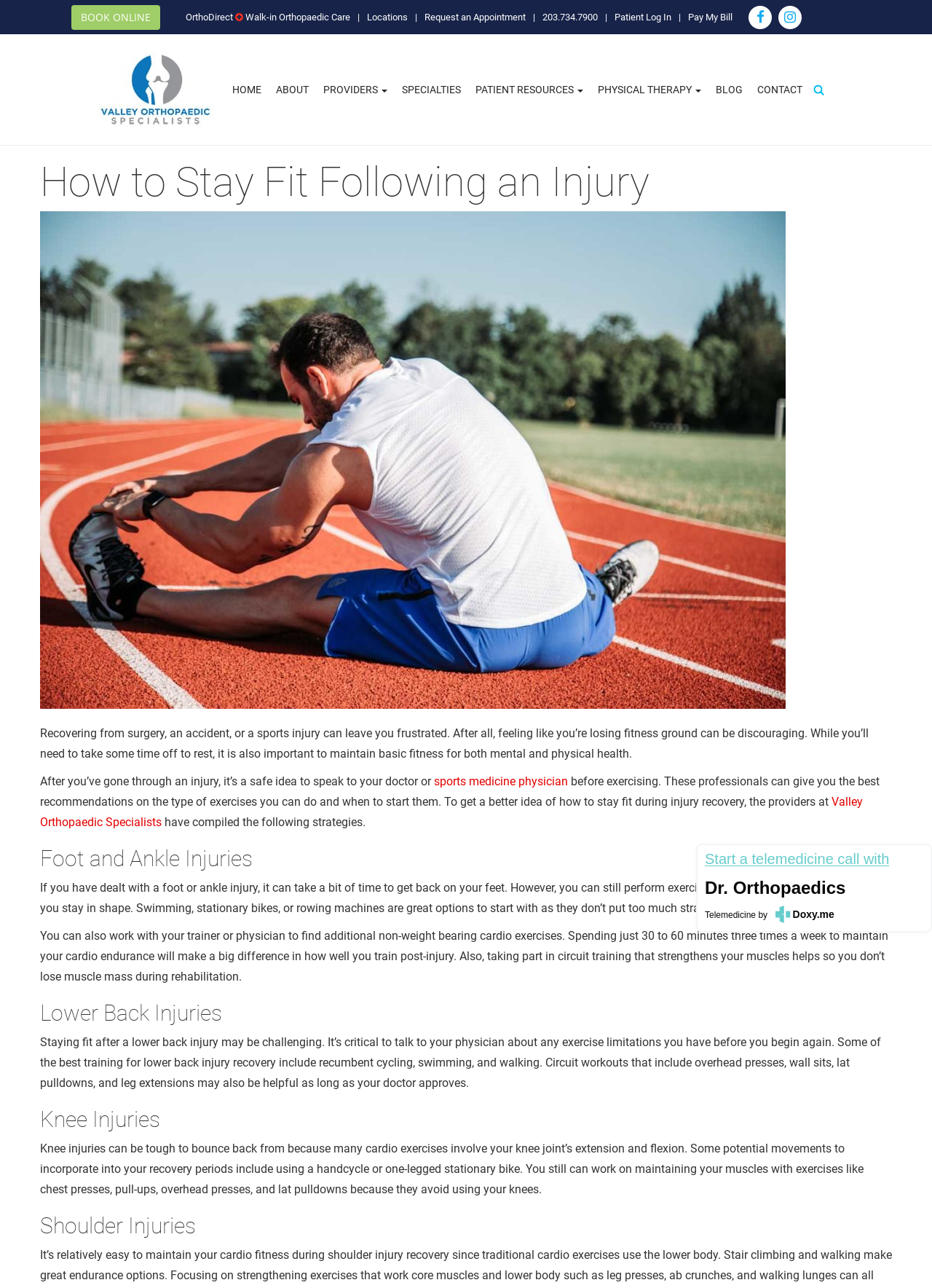Provide a one-word or short-phrase response to the question:
What type of cardio exercises can be done for a knee injury?

Handcycle or one-legged stationary bike